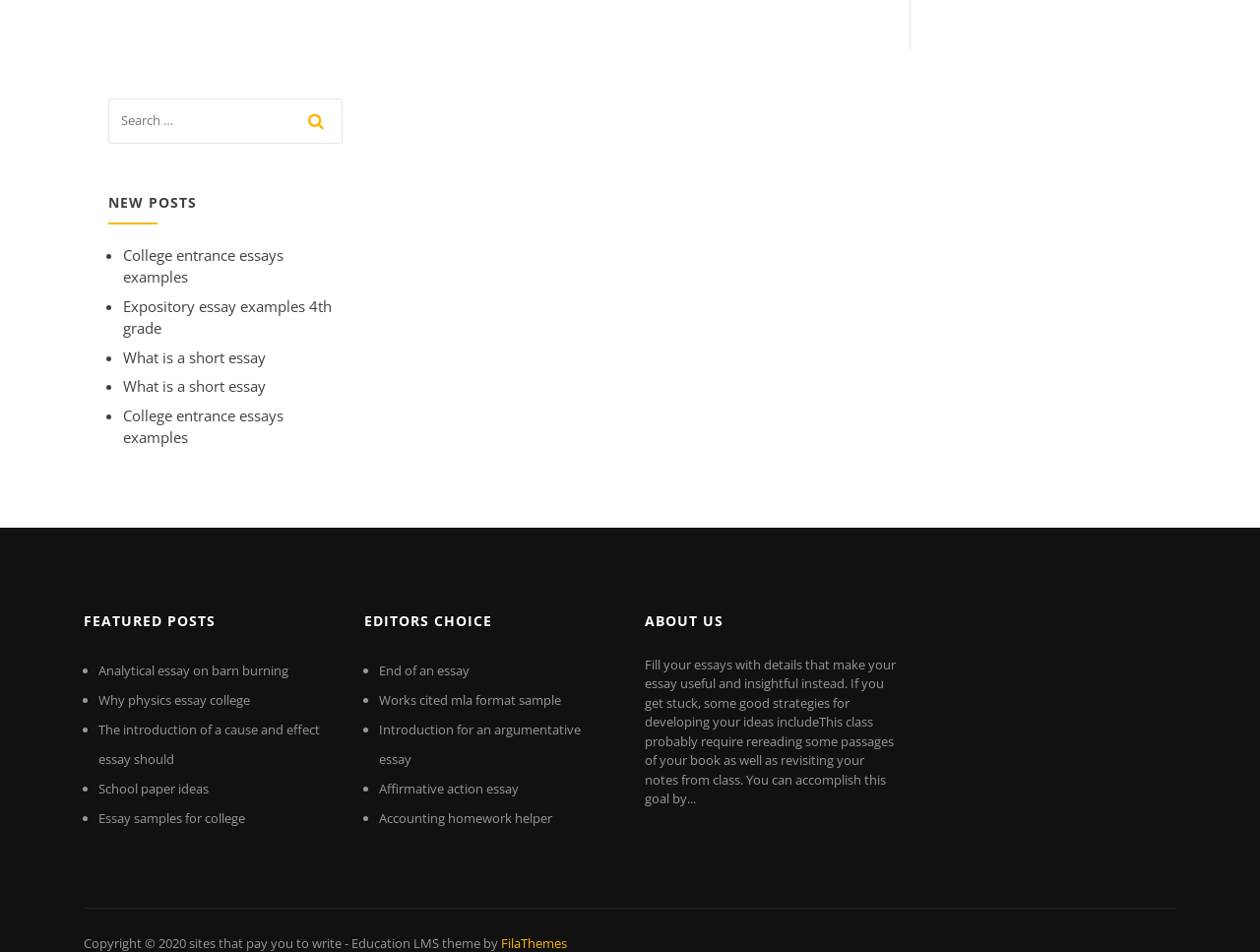Based on the image, please respond to the question with as much detail as possible:
What is the purpose of the 'ABOUT US' section?

The 'ABOUT US' section contains a block of static text that provides information about the website's approach to essay writing. This suggests that the purpose of the 'ABOUT US' section is to provide background information about the website and its mission.